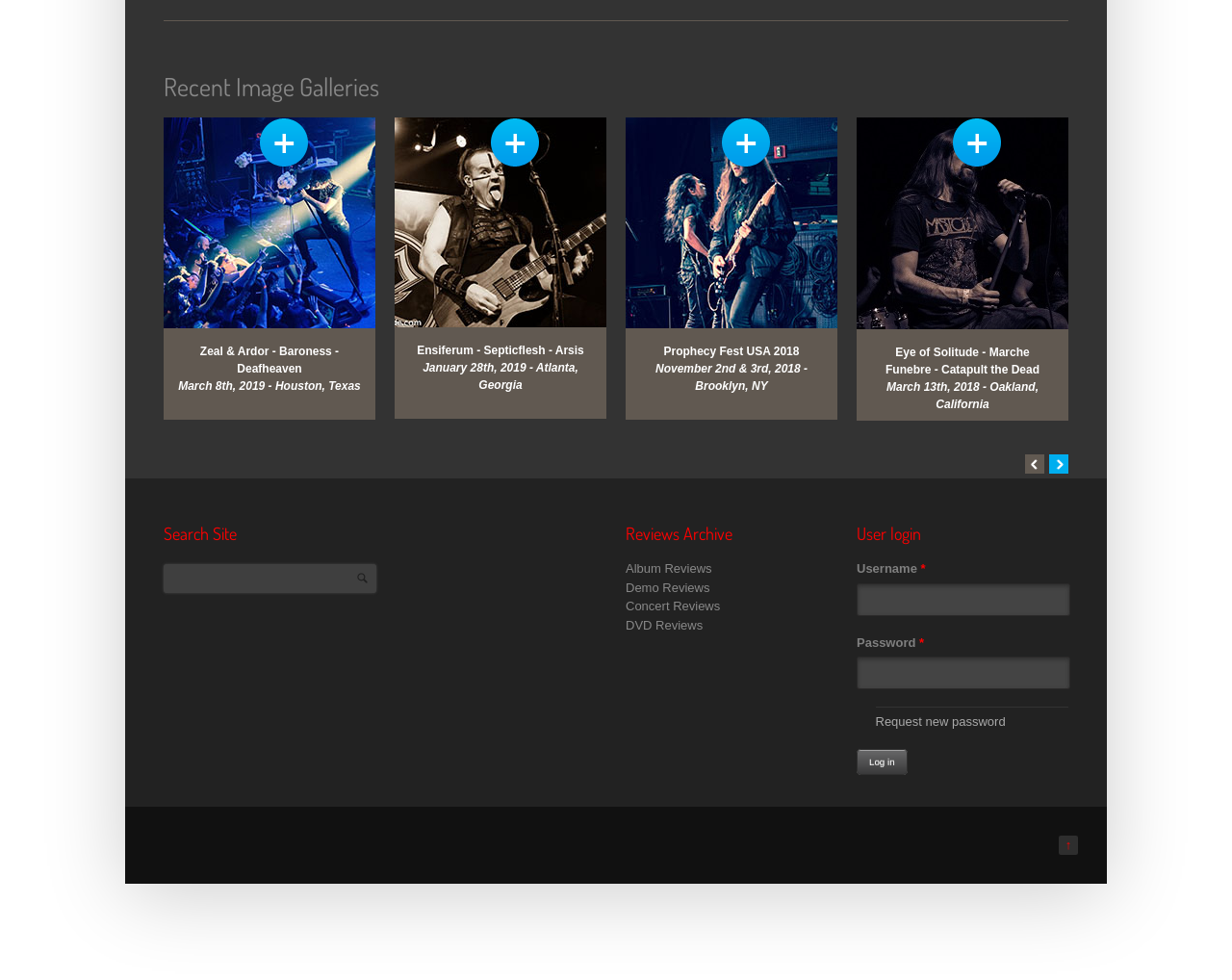What is the function of the button in the 'User login' section?
Using the information from the image, give a concise answer in one word or a short phrase.

Log in